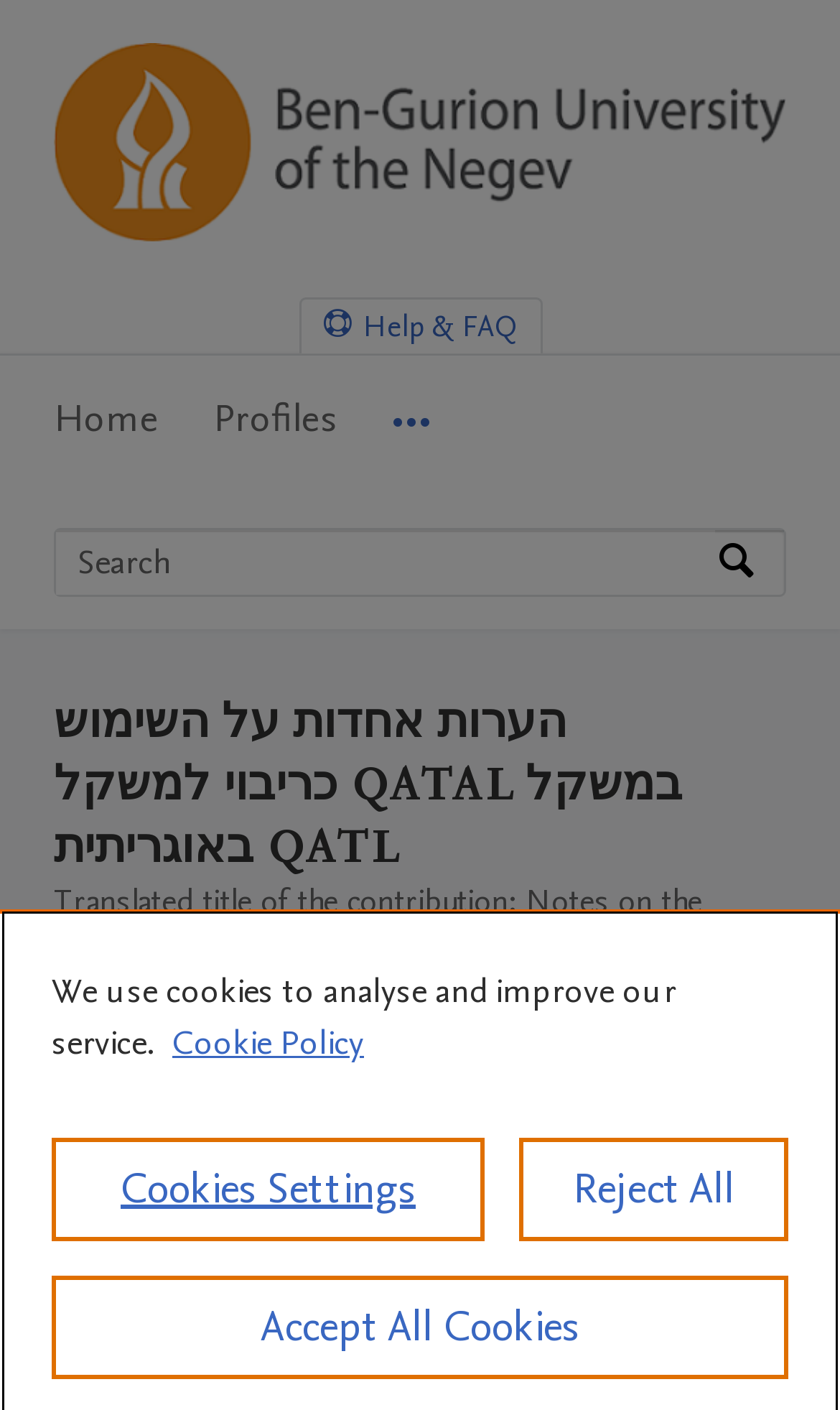Locate the bounding box coordinates of the area that needs to be clicked to fulfill the following instruction: "Get help and FAQ". The coordinates should be in the format of four float numbers between 0 and 1, namely [left, top, right, bottom].

[0.358, 0.213, 0.642, 0.251]